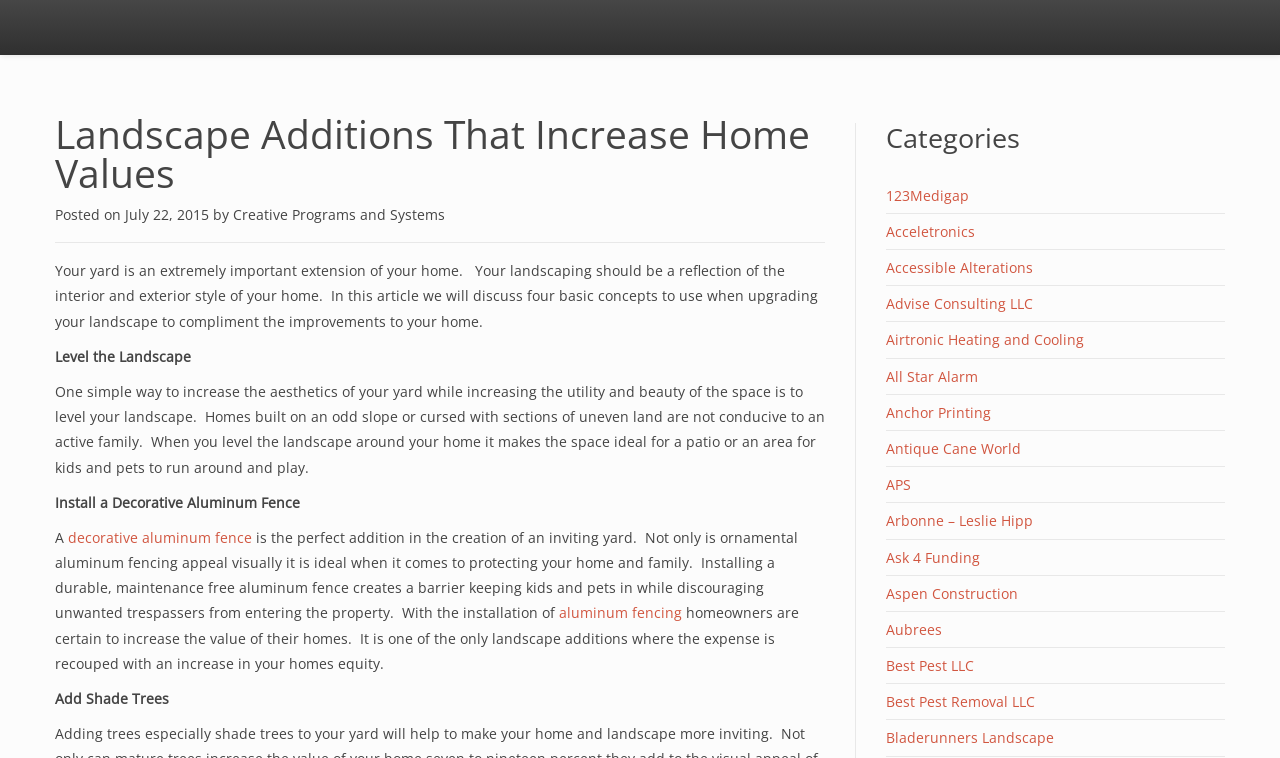Please indicate the bounding box coordinates of the element's region to be clicked to achieve the instruction: "Get more information about decorative aluminum fencing". Provide the coordinates as four float numbers between 0 and 1, i.e., [left, top, right, bottom].

[0.053, 0.696, 0.197, 0.721]